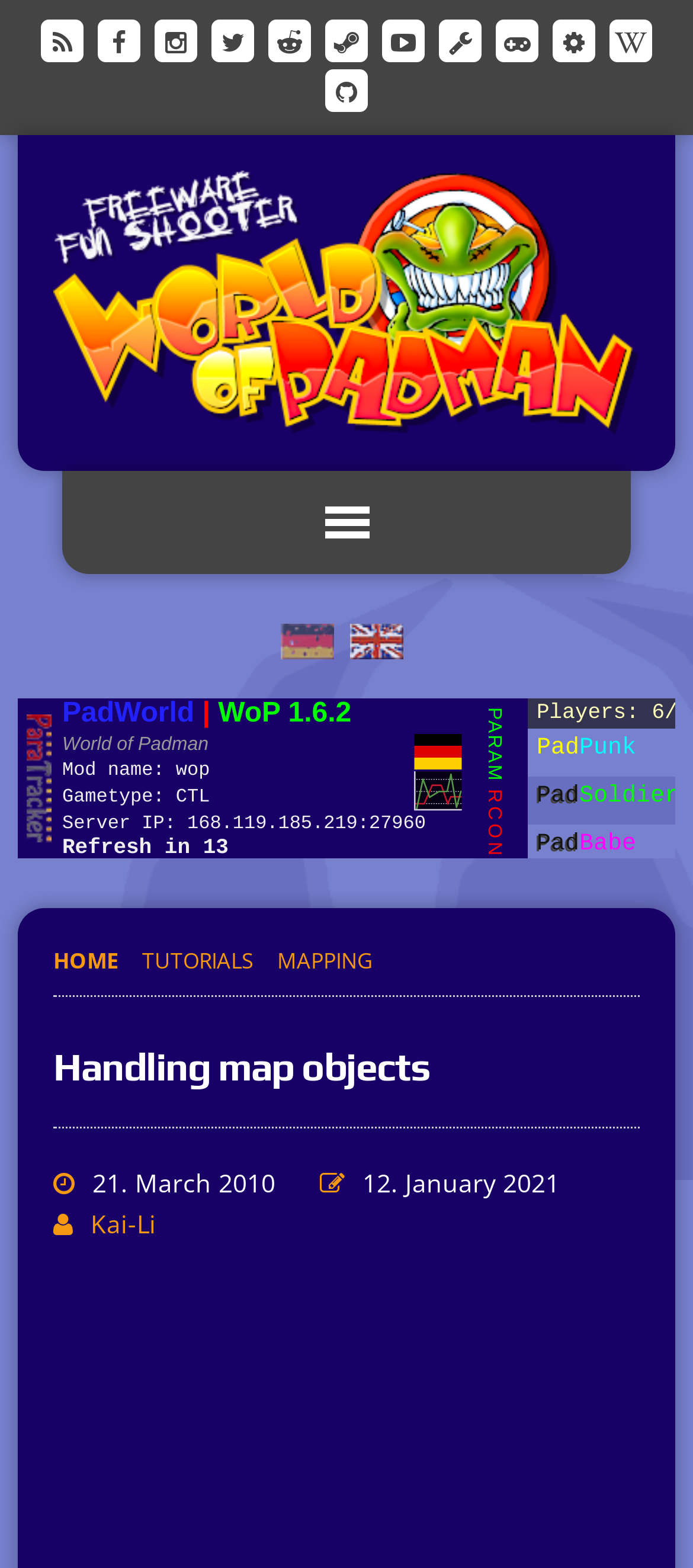Determine the bounding box coordinates of the section to be clicked to follow the instruction: "Go to the MAPPING page". The coordinates should be given as four float numbers between 0 and 1, formatted as [left, top, right, bottom].

[0.4, 0.601, 0.538, 0.623]